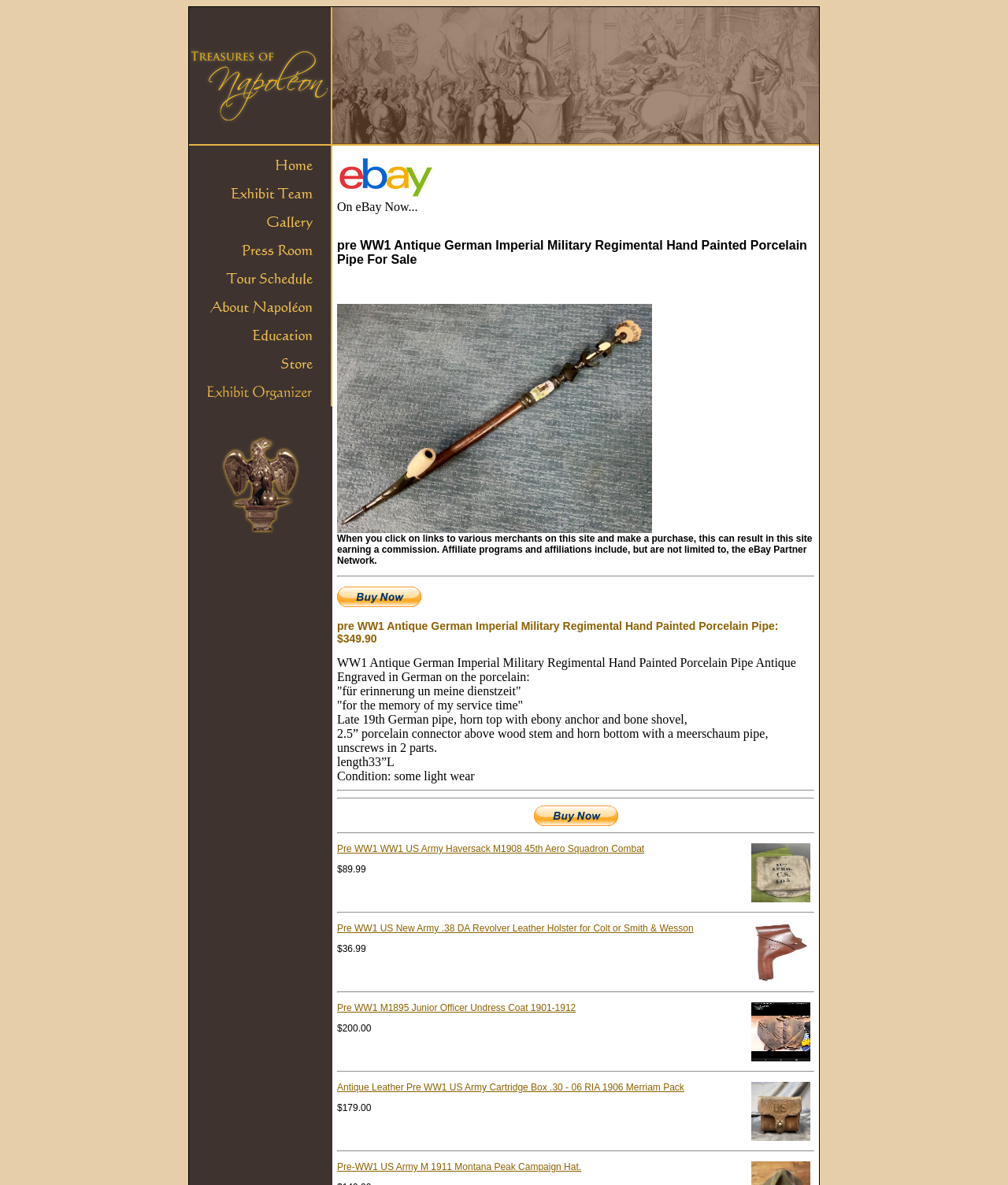How many parts can the pipe be unscrewed into?
Based on the visual content, answer with a single word or a brief phrase.

2